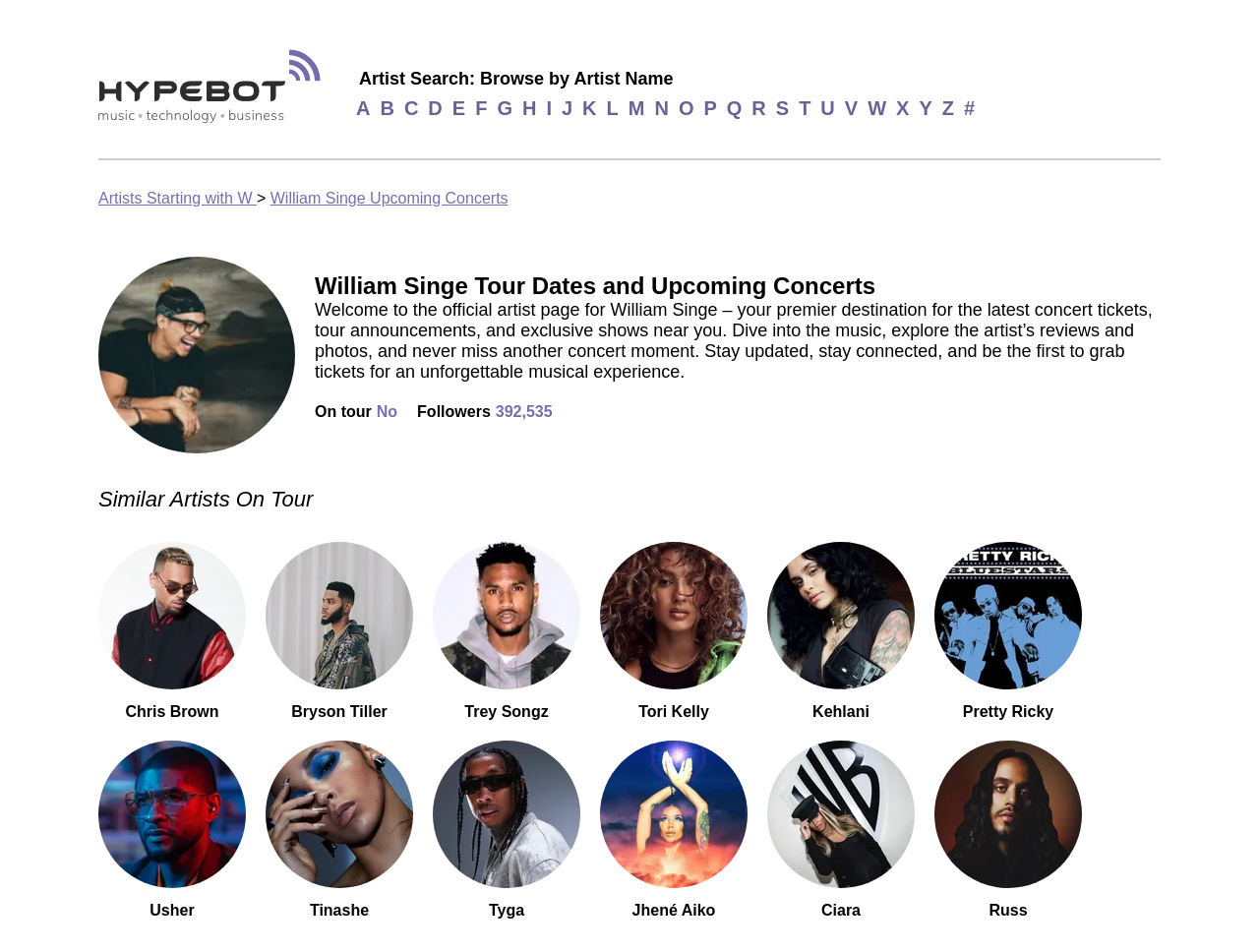What is the name of the artist on this webpage?
Refer to the image and offer an in-depth and detailed answer to the question.

The webpage has a heading 'William Singe Tour Dates and Upcoming Concerts' and an image with the text 'William Singe', indicating that the artist featured on this webpage is William Singe.